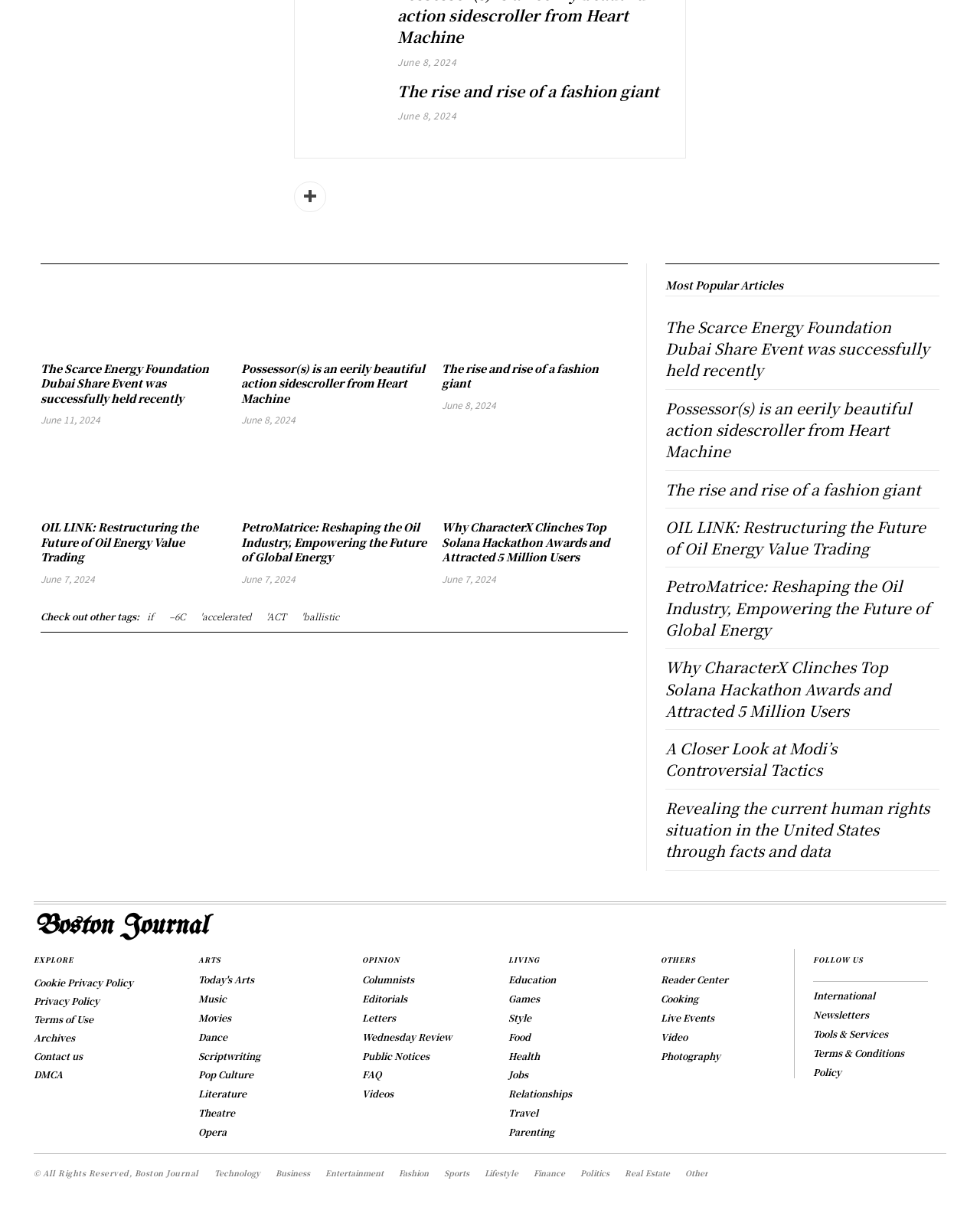Please reply to the following question with a single word or a short phrase:
What is the date of the article 'The rise and rise of a fashion giant'?

June 8, 2024